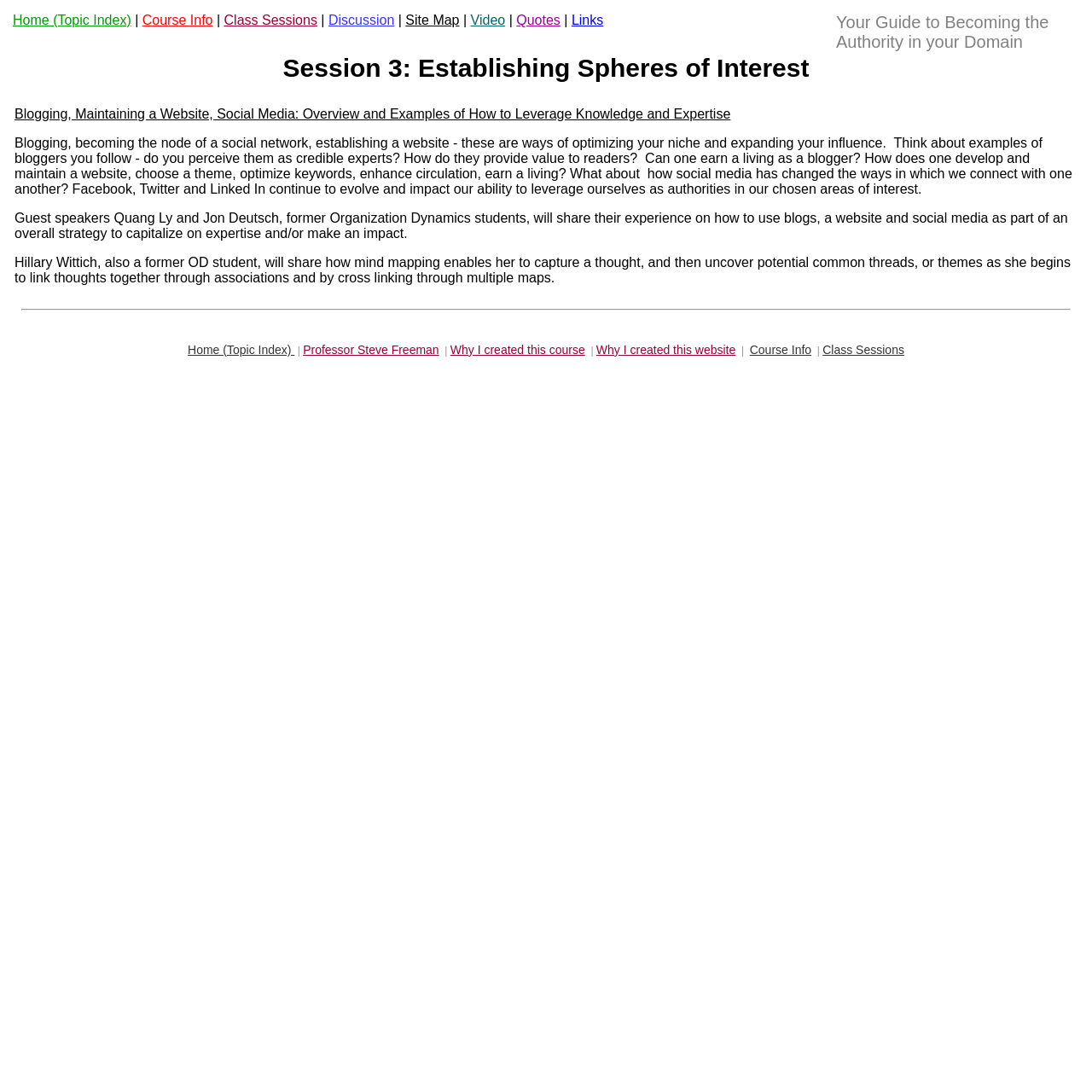What is the purpose of mind mapping according to Hillary Wittich?
Please give a detailed and elaborate answer to the question.

According to Hillary Wittich, mind mapping enables her to capture a thought and then uncover potential common threads, or themes as she begins to link thoughts together through associations and by cross linking through multiple maps, as mentioned in the text 'Hillary Wittich, also a former OD student, will share how mind mapping enables her to capture a thought, and then uncover potential common threads, or themes as she begins to link thoughts together through associations and by cross linking through multiple maps.'